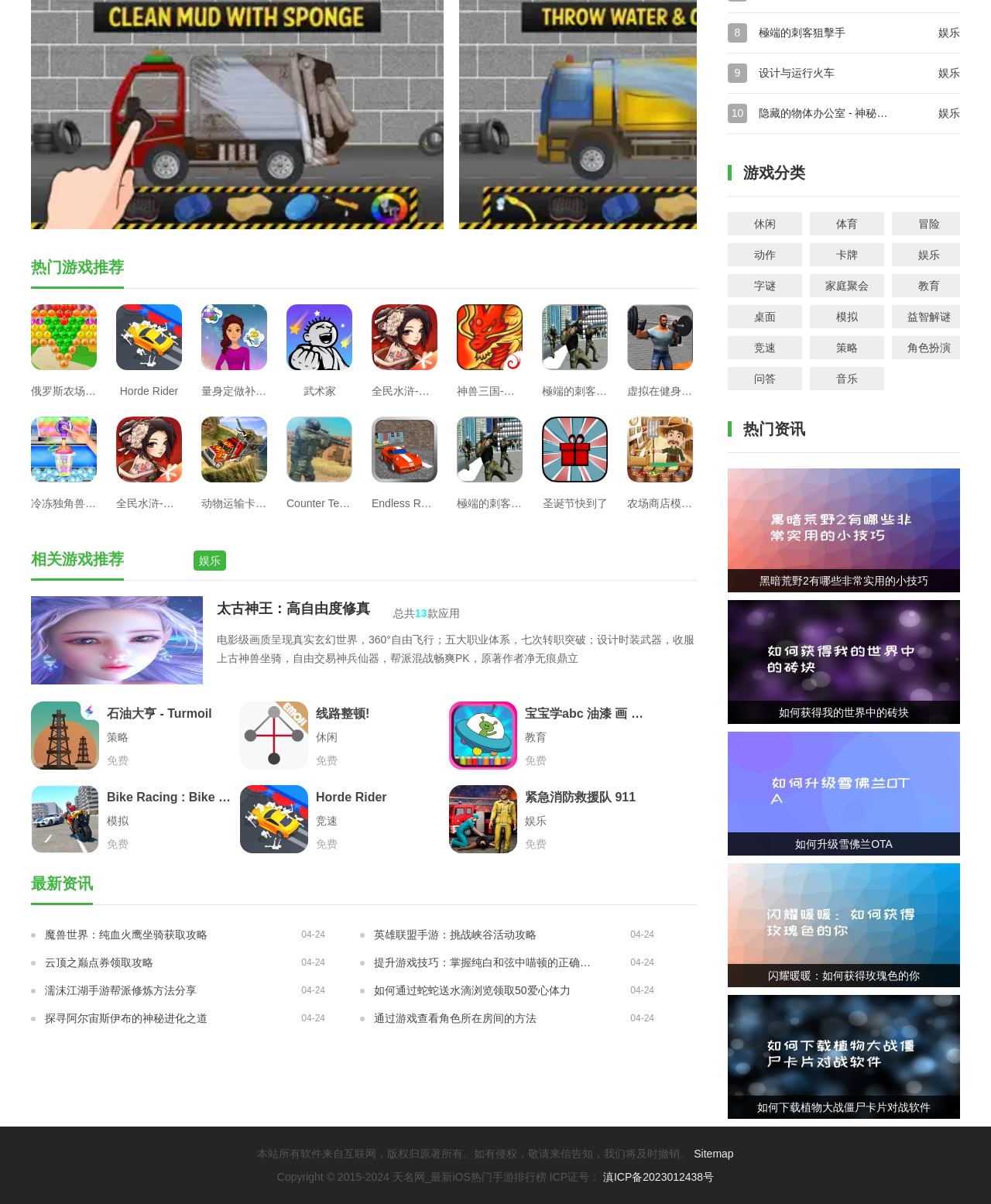Please determine the bounding box coordinates of the element's region to click for the following instruction: "View the details of 武术家 game".

[0.289, 0.252, 0.355, 0.33]